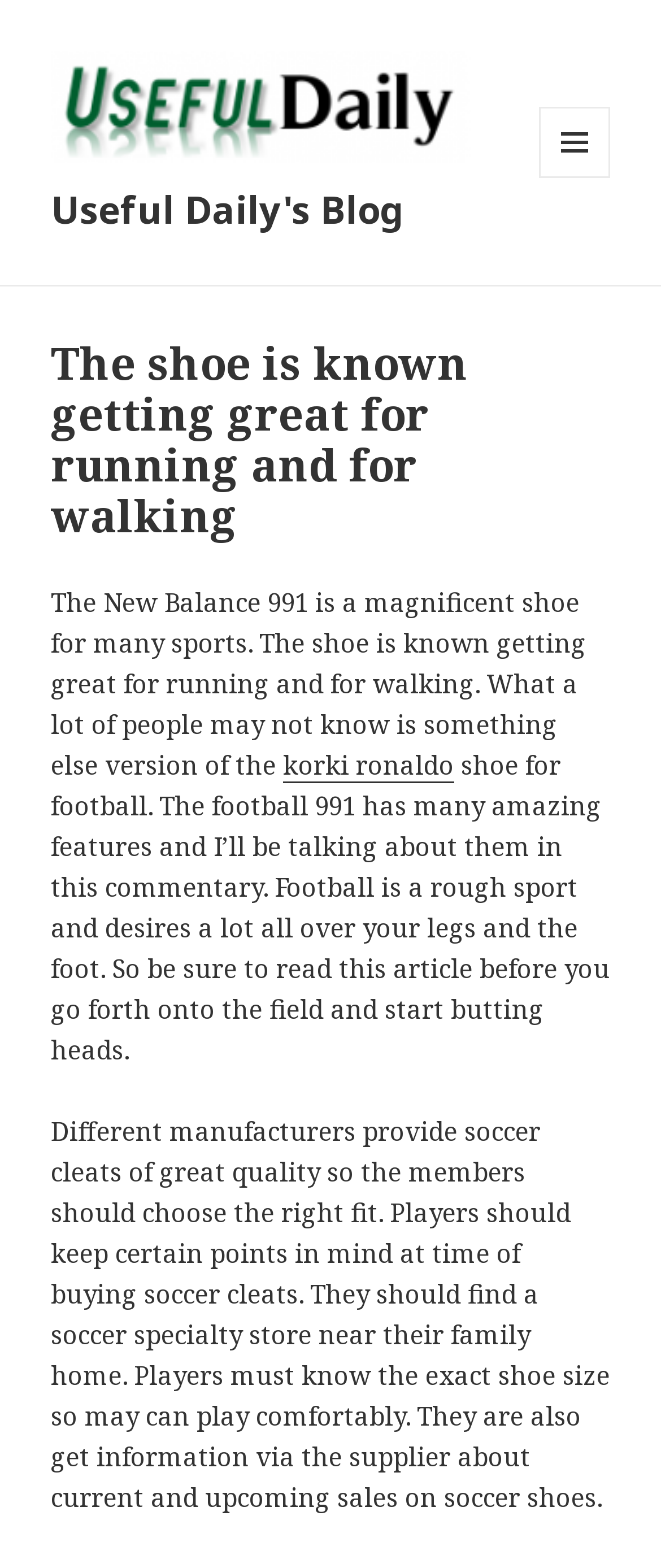Answer in one word or a short phrase: 
What is the purpose of choosing the right fit for soccer cleats?

To play comfortably